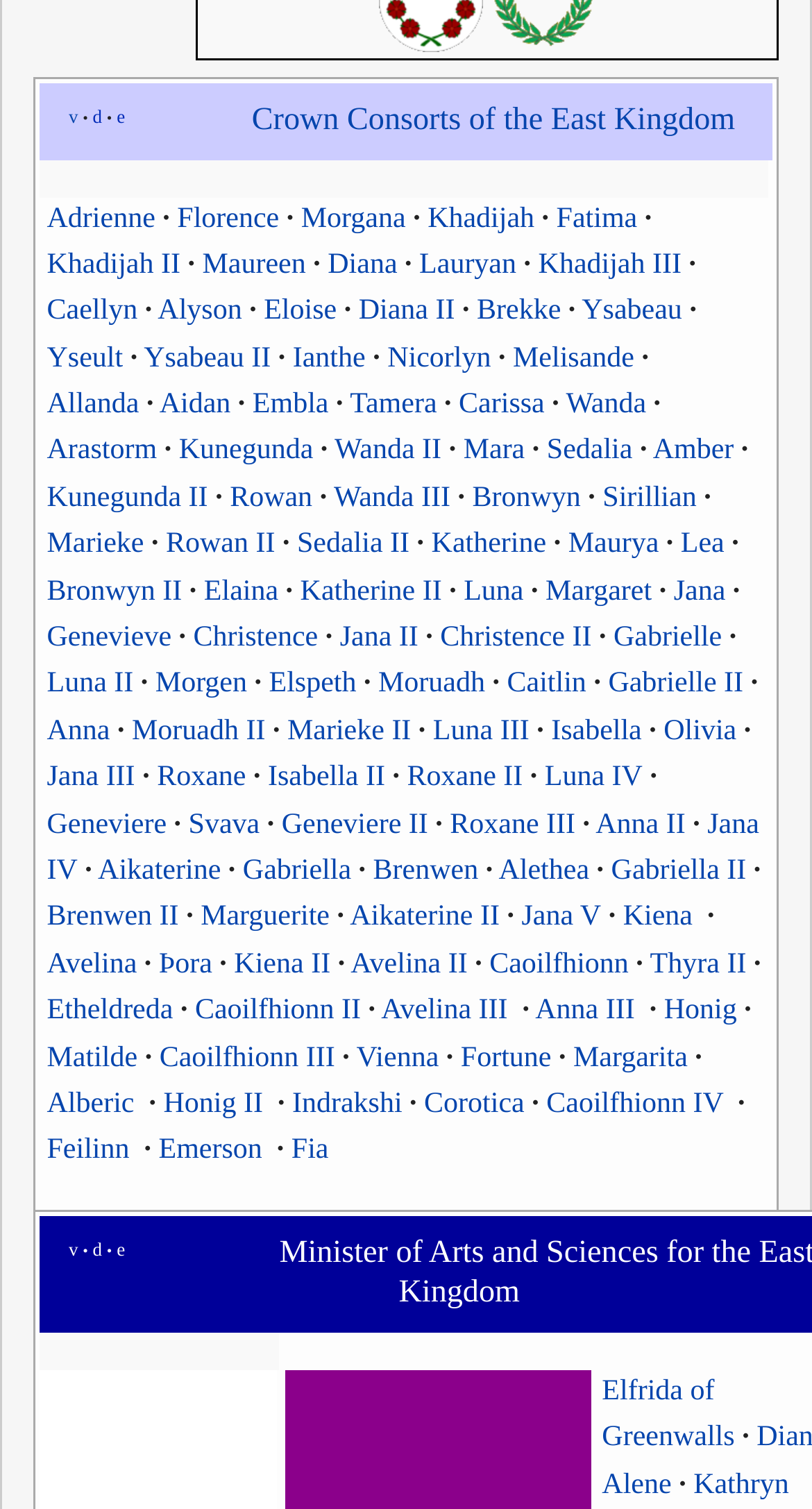Given the element description "Brenwen II", identify the bounding box of the corresponding UI element.

[0.058, 0.598, 0.22, 0.619]